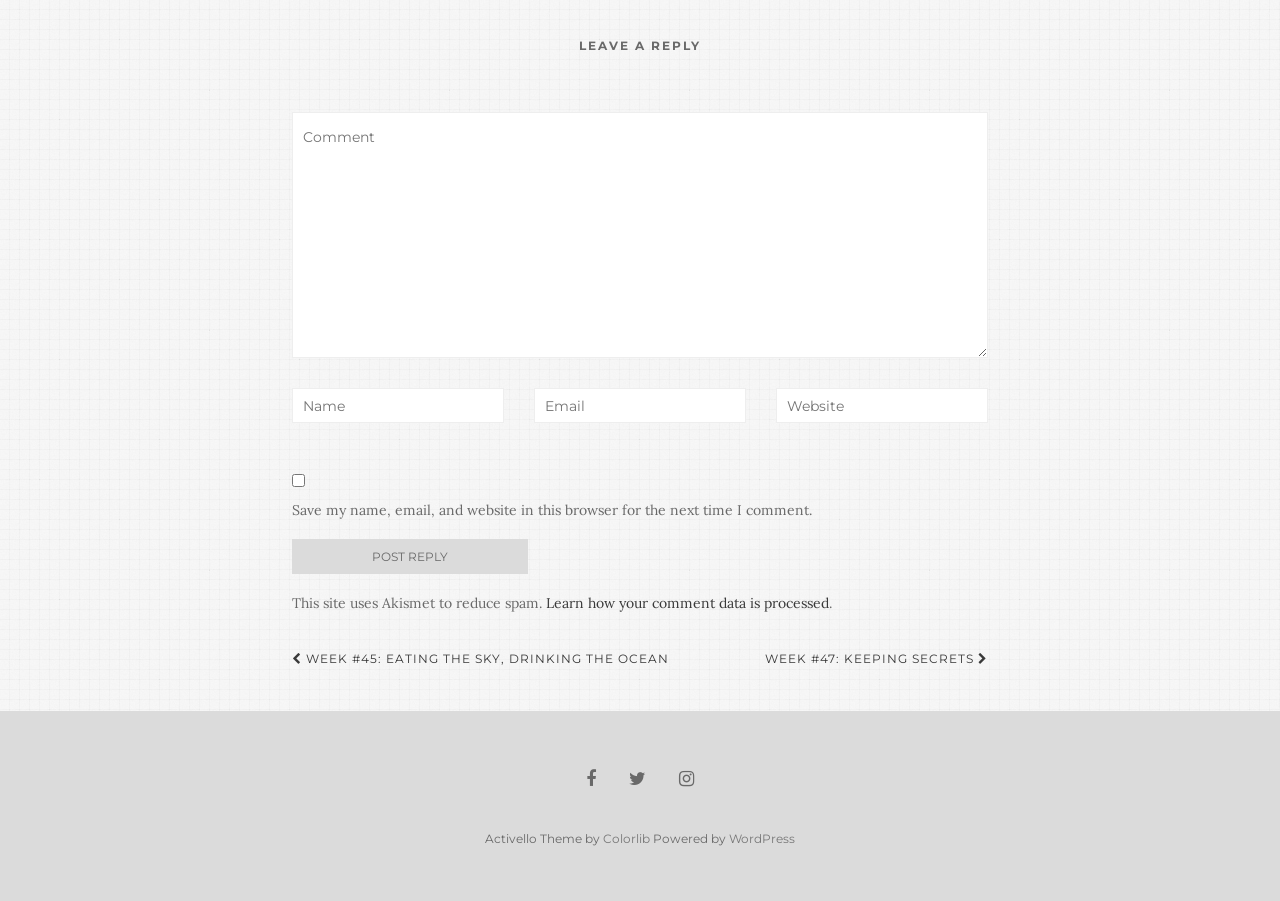Determine the bounding box coordinates of the region that needs to be clicked to achieve the task: "Enter your comment".

[0.228, 0.125, 0.772, 0.398]